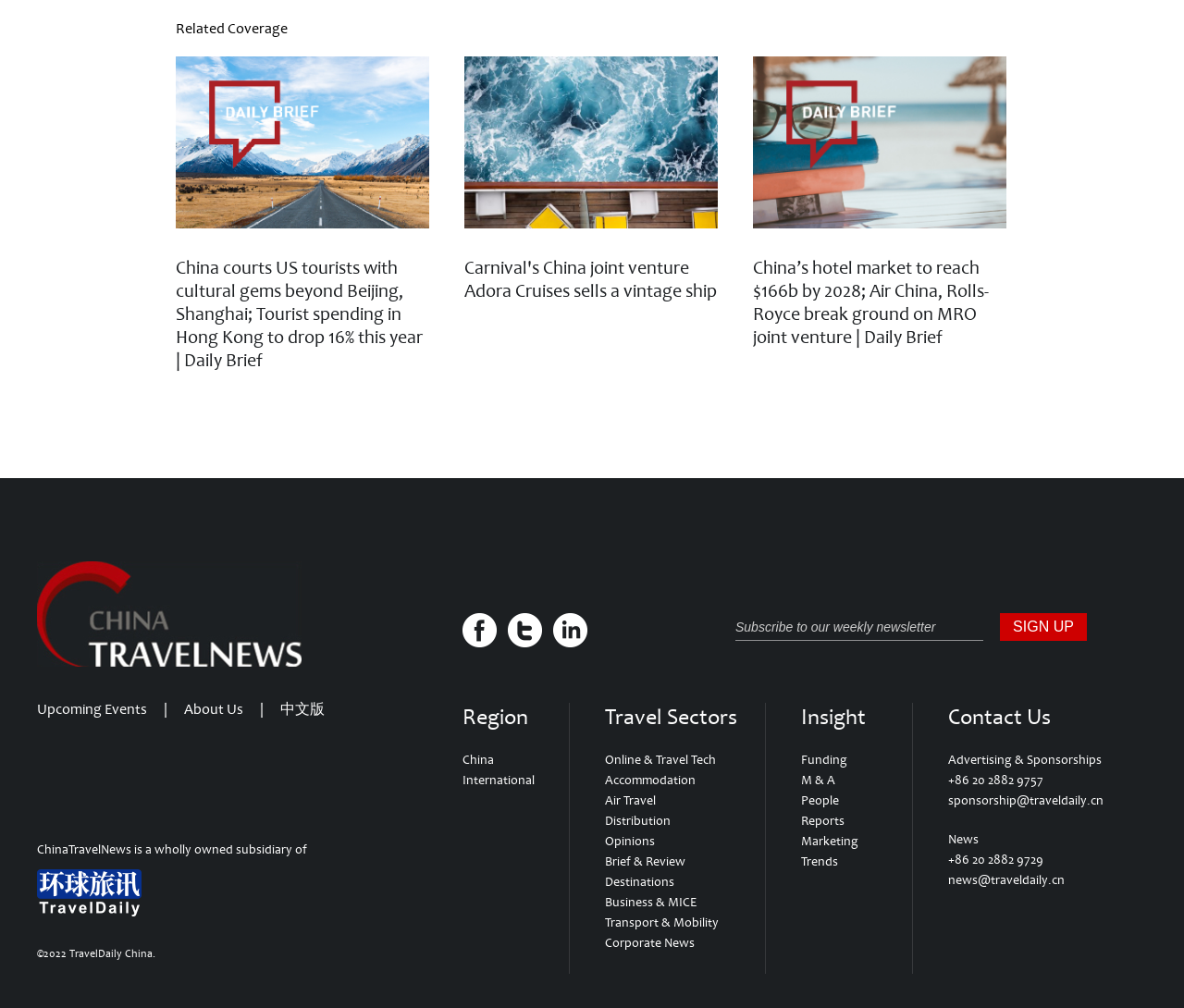Respond to the following question using a concise word or phrase: 
What is the purpose of the 'Subscribe to our weekly newsletter' textbox?

To subscribe to newsletter